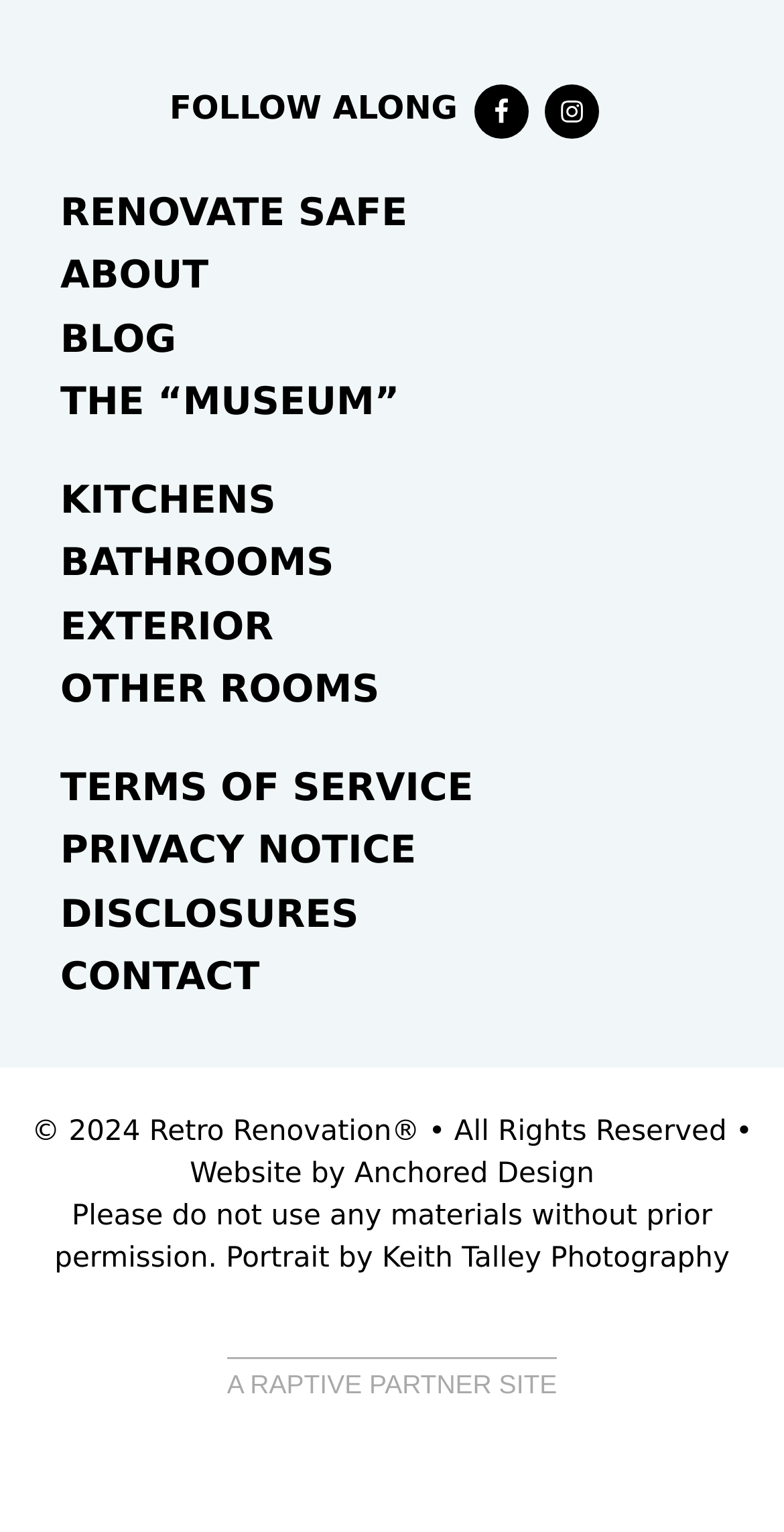Please pinpoint the bounding box coordinates for the region I should click to adhere to this instruction: "Contact us".

[0.077, 0.623, 0.331, 0.652]